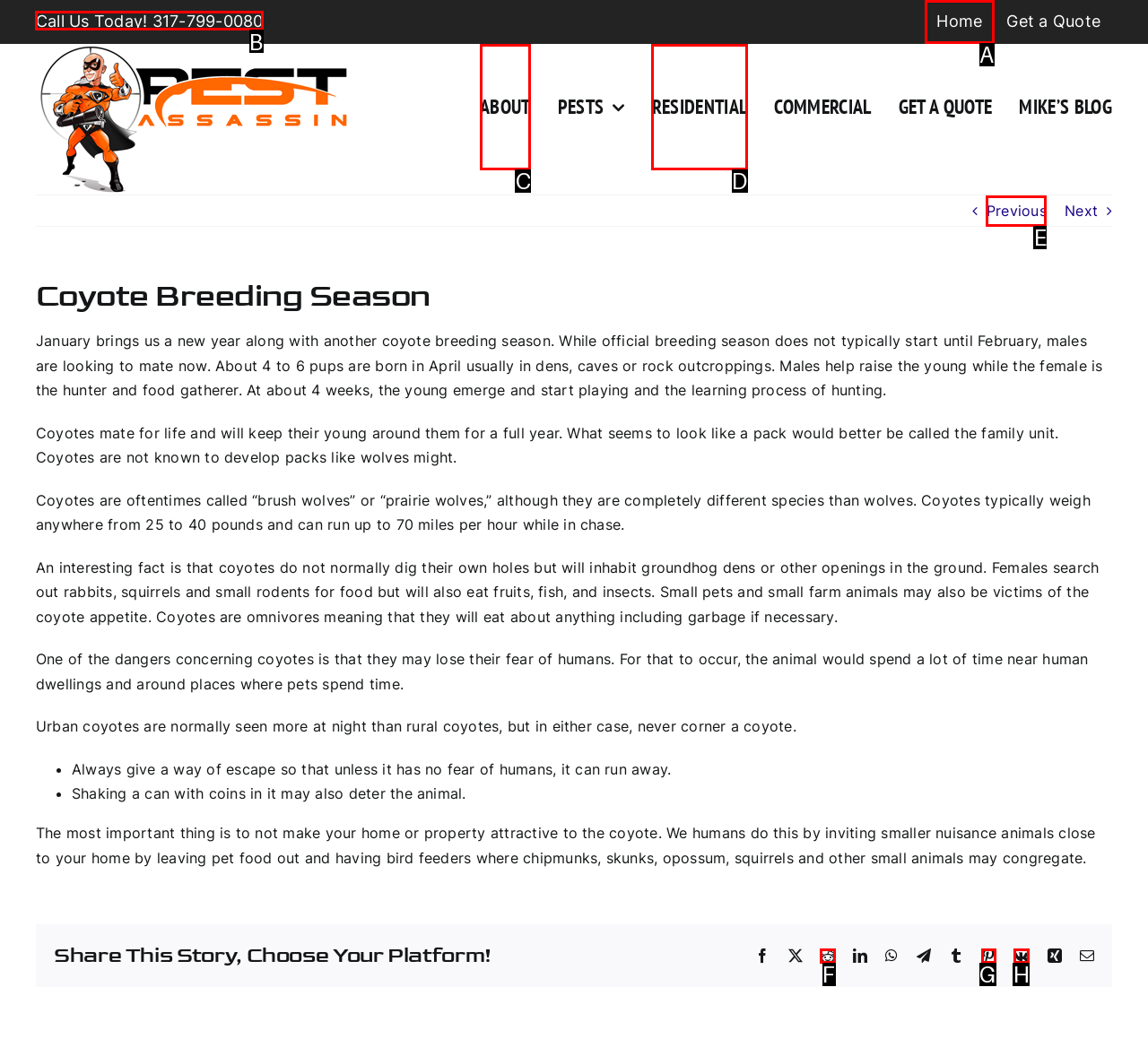Which HTML element should be clicked to fulfill the following task: Call the phone number?
Reply with the letter of the appropriate option from the choices given.

B